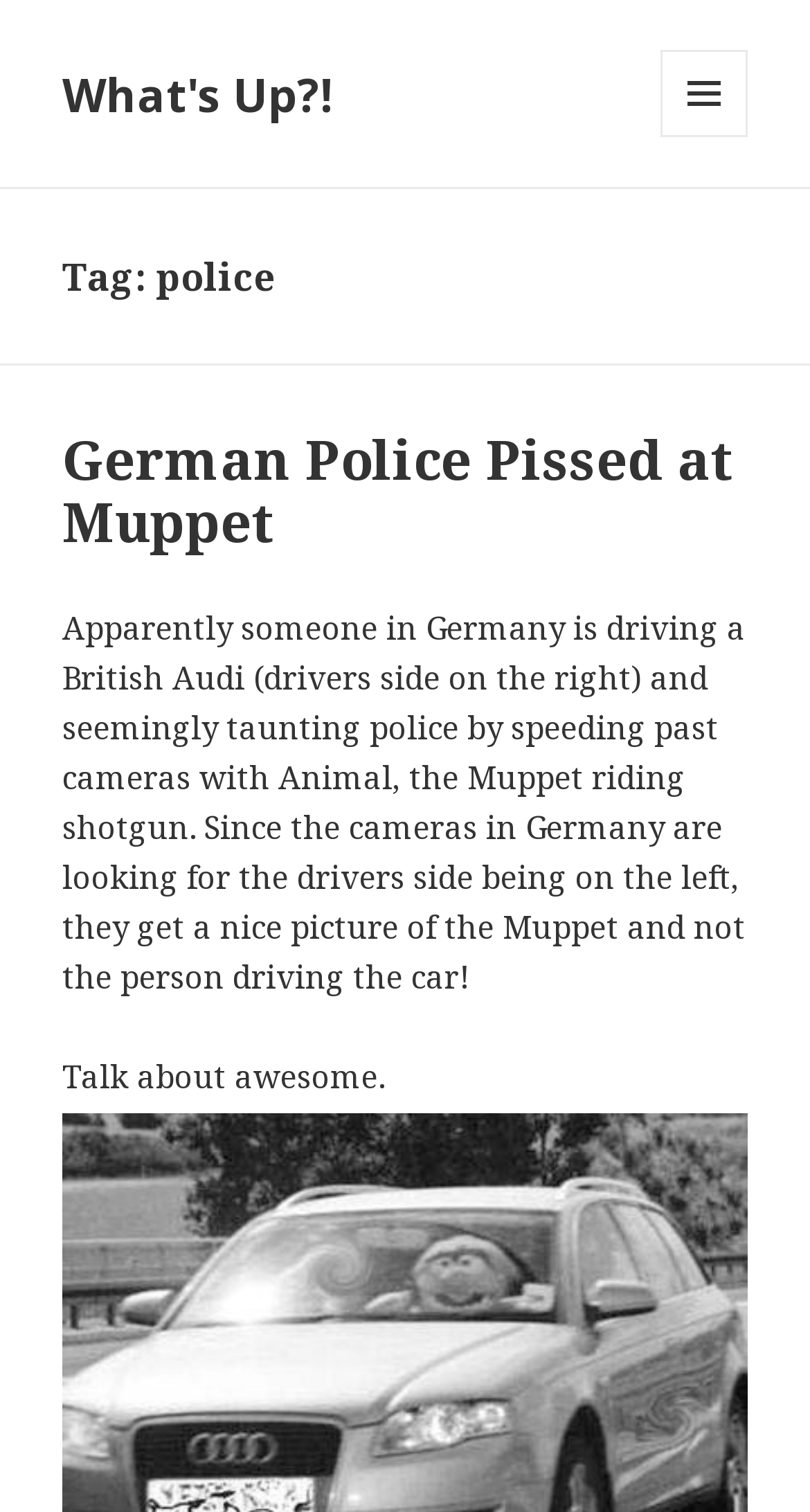What is the author's opinion about the incident?
Refer to the image and provide a one-word or short phrase answer.

Awesome